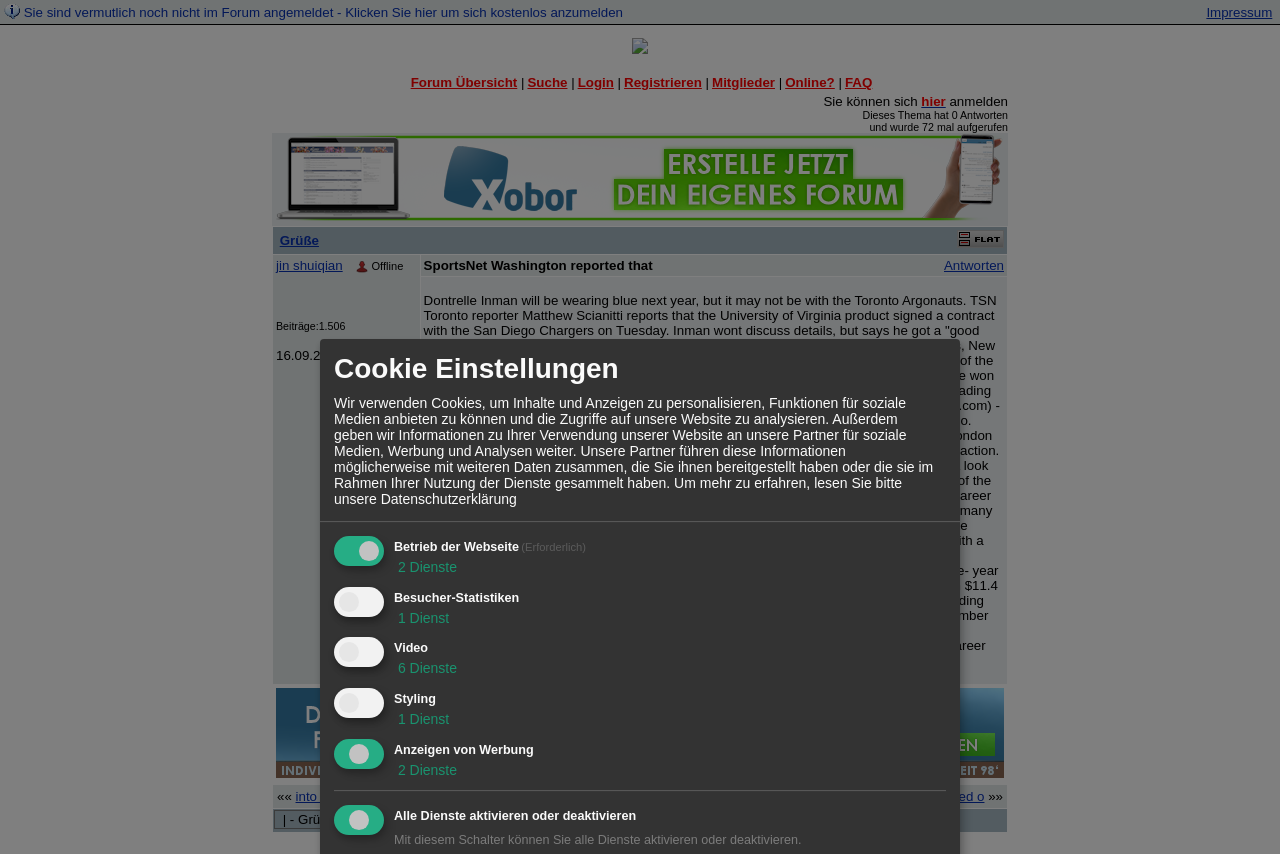Pinpoint the bounding box coordinates of the element to be clicked to execute the instruction: "Click on the 'Suche' link".

[0.412, 0.087, 0.443, 0.105]